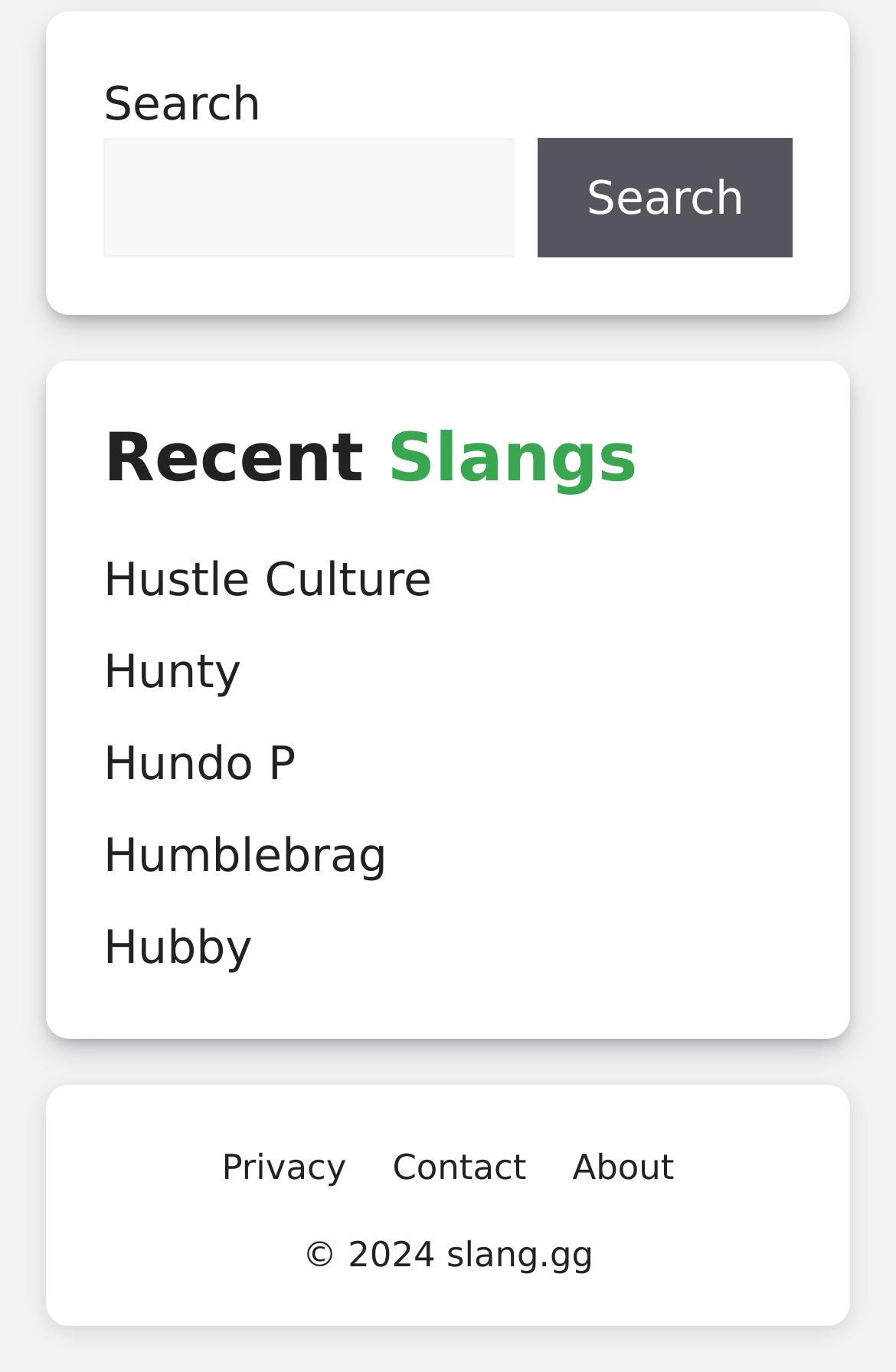What is the category of the links below 'Recent Slangs'?
Using the information presented in the image, please offer a detailed response to the question.

The links below 'Recent Slangs' have titles such as 'Hustle Culture', 'Hunty', 'Hundo P', etc. These titles seem to be related to slang terms, so it can be inferred that the category of these links is slangs.